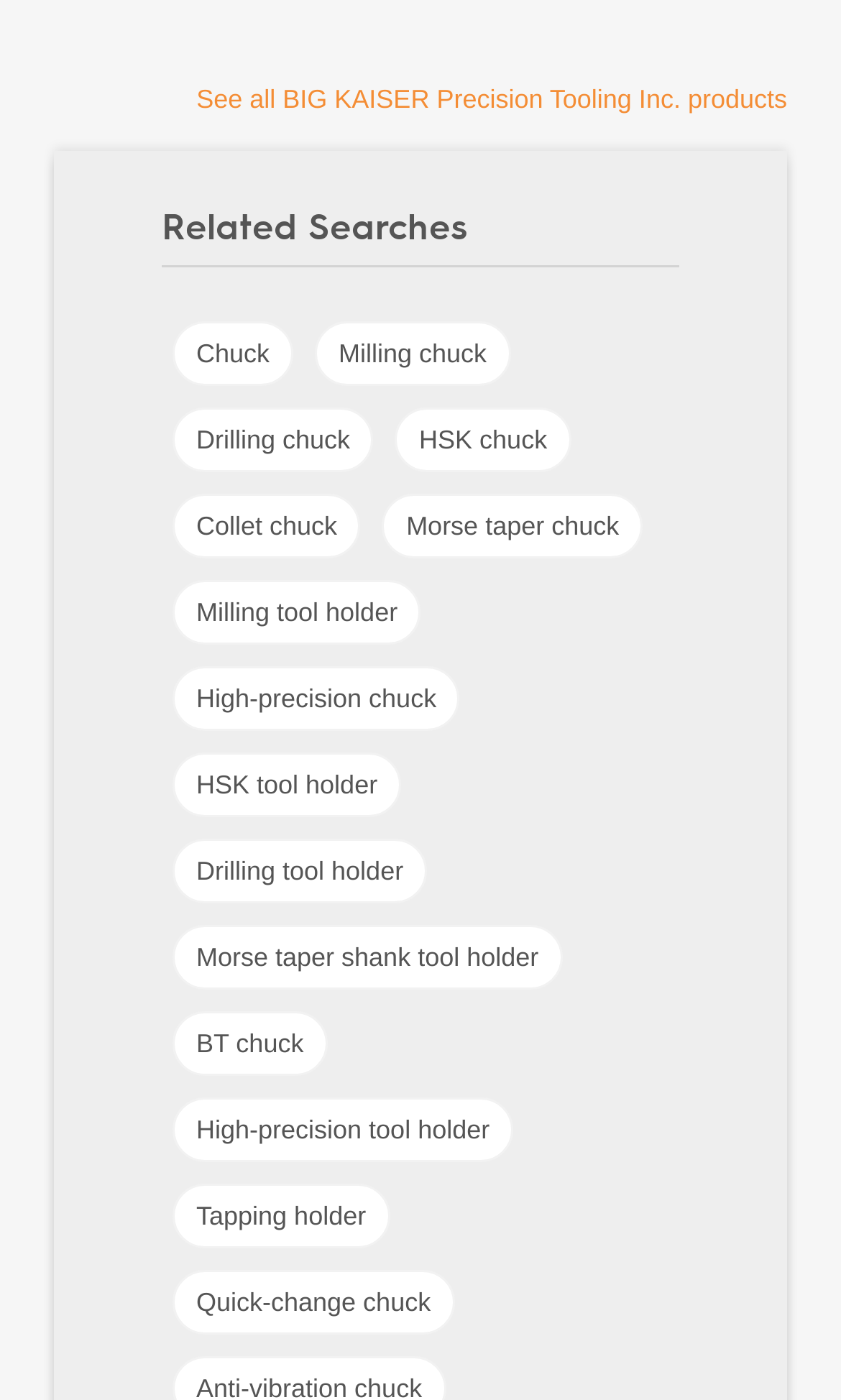Pinpoint the bounding box coordinates for the area that should be clicked to perform the following instruction: "Click on FAQ".

None